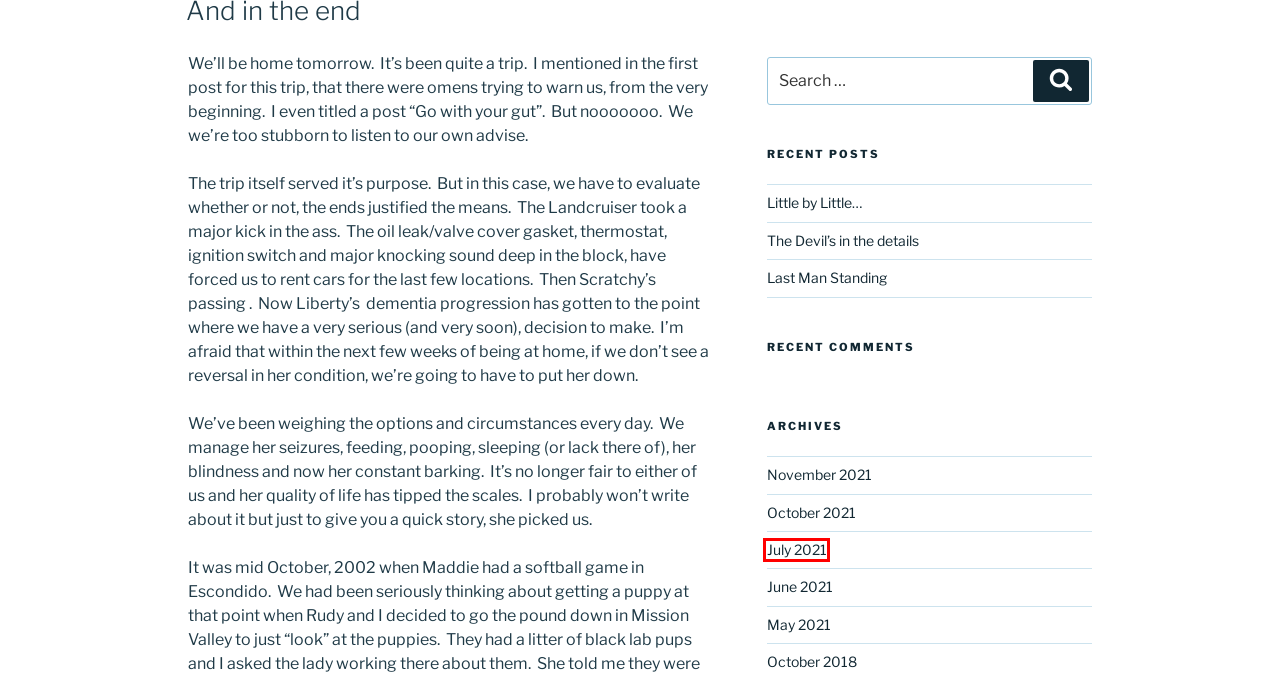With the provided webpage screenshot containing a red bounding box around a UI element, determine which description best matches the new webpage that appears after clicking the selected element. The choices are:
A. October 2021 – MAP DOTS
B. The Devil’s in the details – MAP DOTS
C. Little by Little… – MAP DOTS
D. June 2021 – MAP DOTS
E. Last Man Standing – MAP DOTS
F. November 2021 – MAP DOTS
G. July 2021 – MAP DOTS
H. May 2021 – MAP DOTS

G